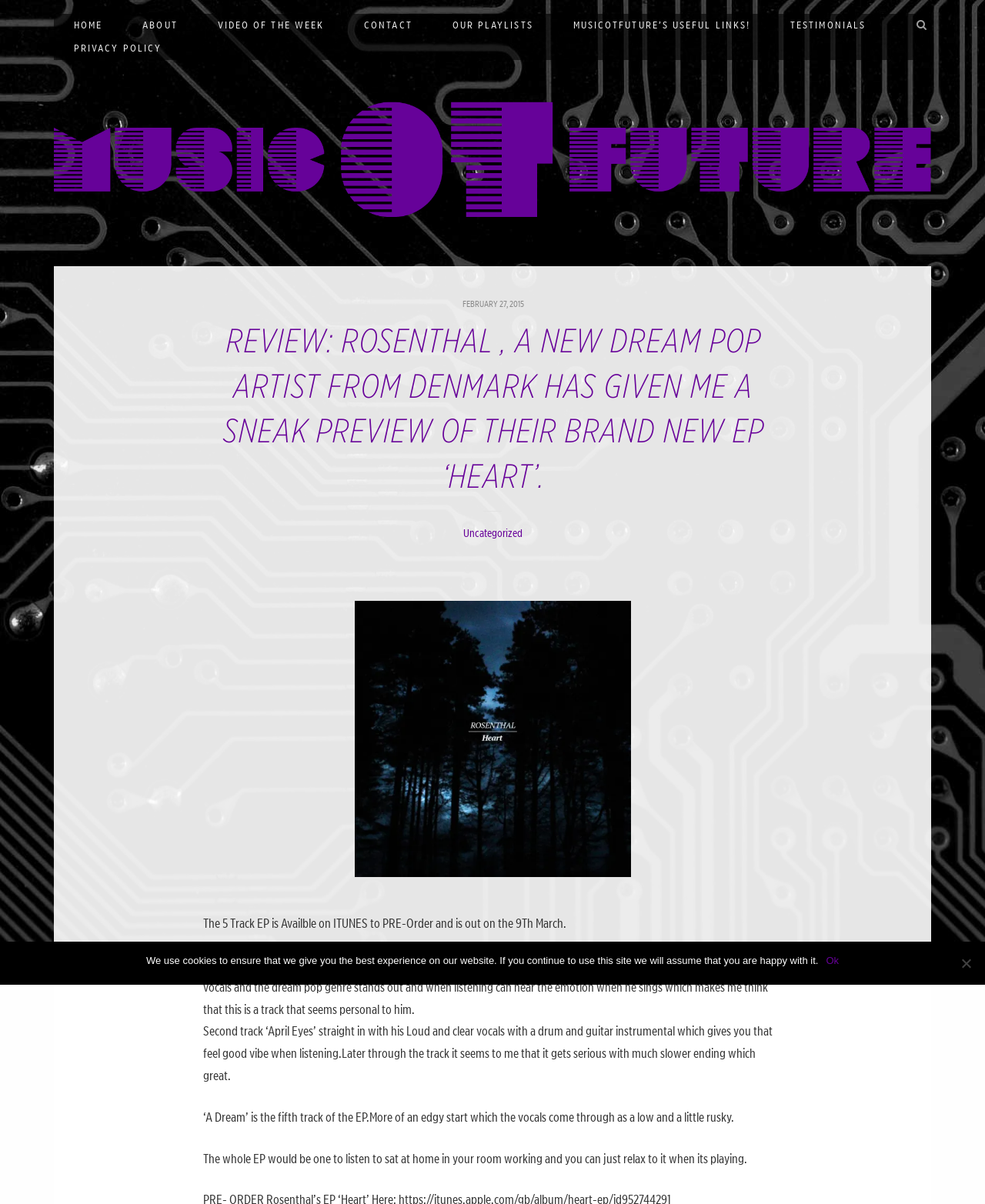Determine the bounding box coordinates for the UI element described. Format the coordinates as (top-left x, top-left y, bottom-right x, bottom-right y) and ensure all values are between 0 and 1. Element description: Video Of The Week

[0.201, 0.012, 0.349, 0.031]